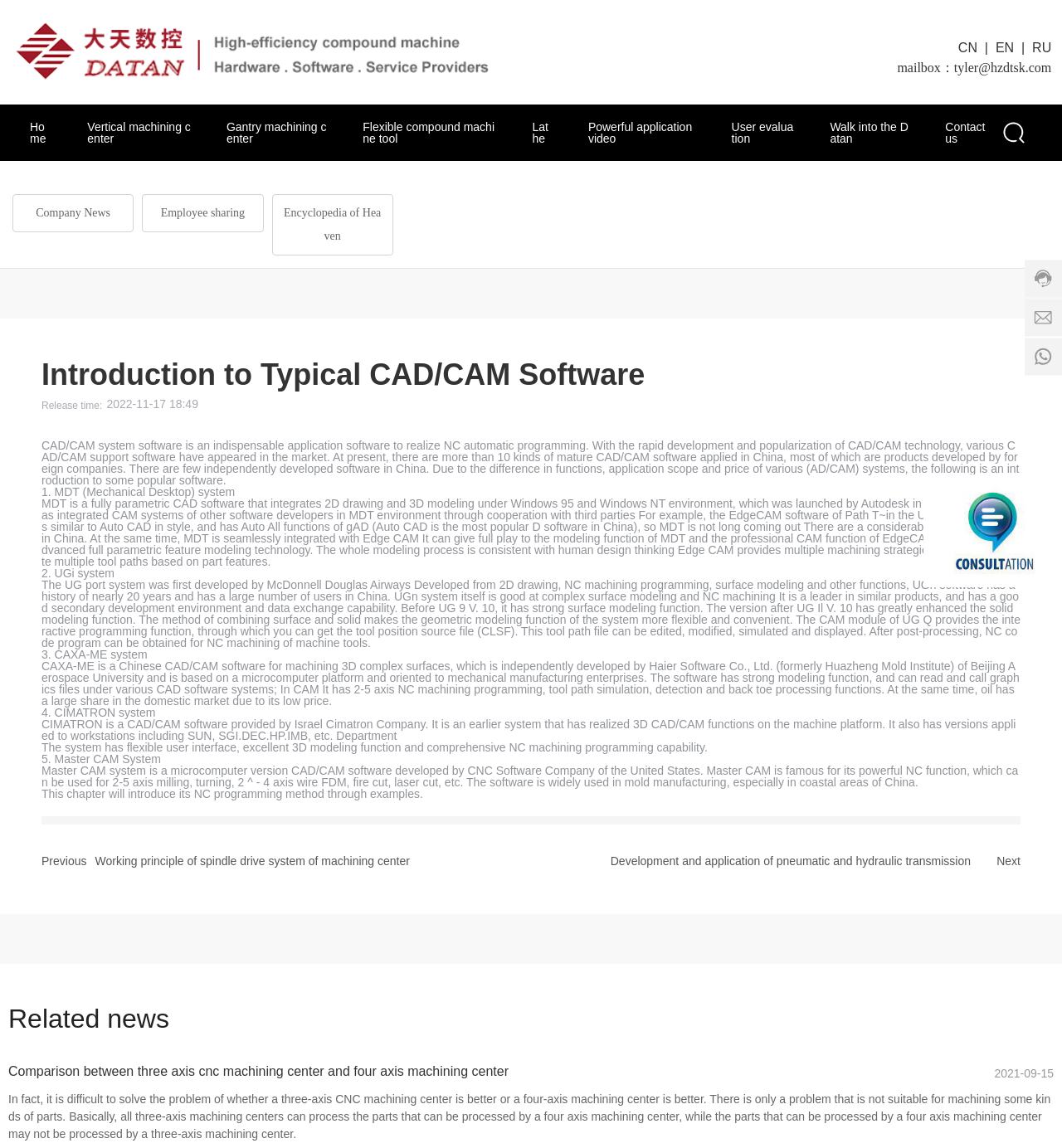Use a single word or phrase to answer the question: What is the purpose of the 'Previous' and 'Next' buttons?

To navigate between articles